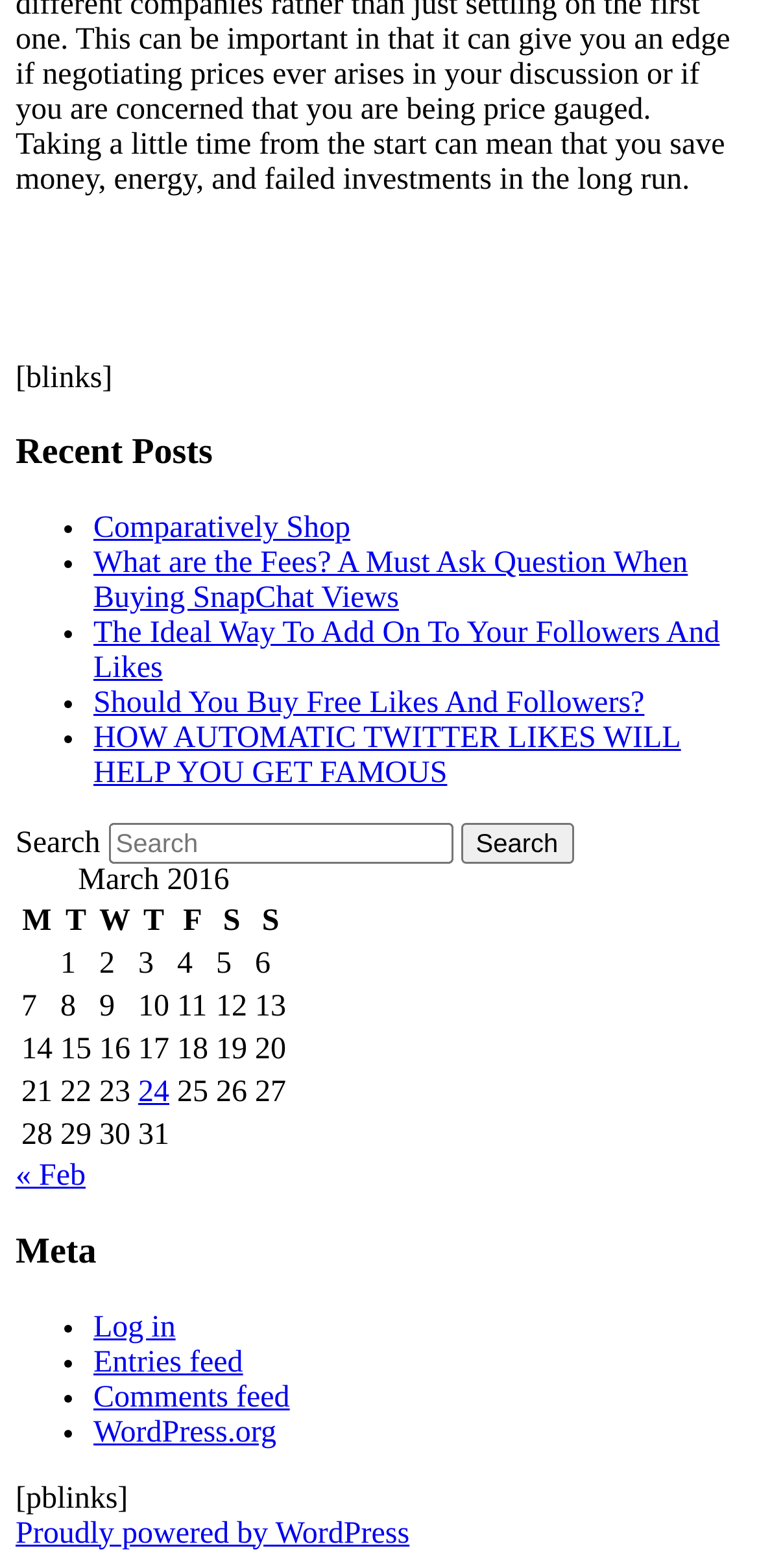What is the date of the posts published in the last row of the table?
From the details in the image, answer the question comprehensively.

I looked at the last row of the table with the caption 'March 2016' and found that the date of the posts published is March 24, 2016.